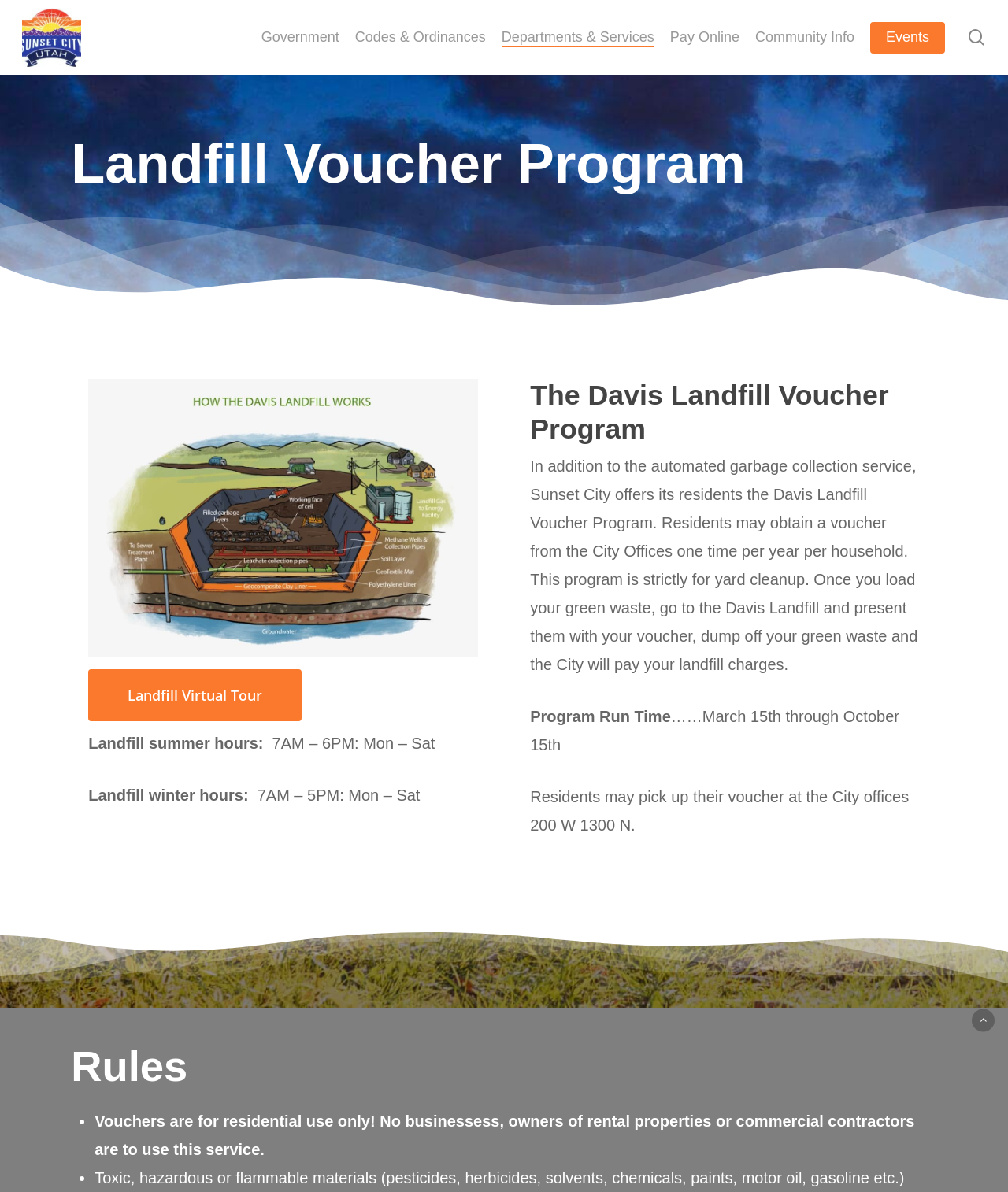Locate the bounding box coordinates of the clickable region to complete the following instruction: "Take a Landfill Virtual Tour."

[0.088, 0.562, 0.299, 0.605]